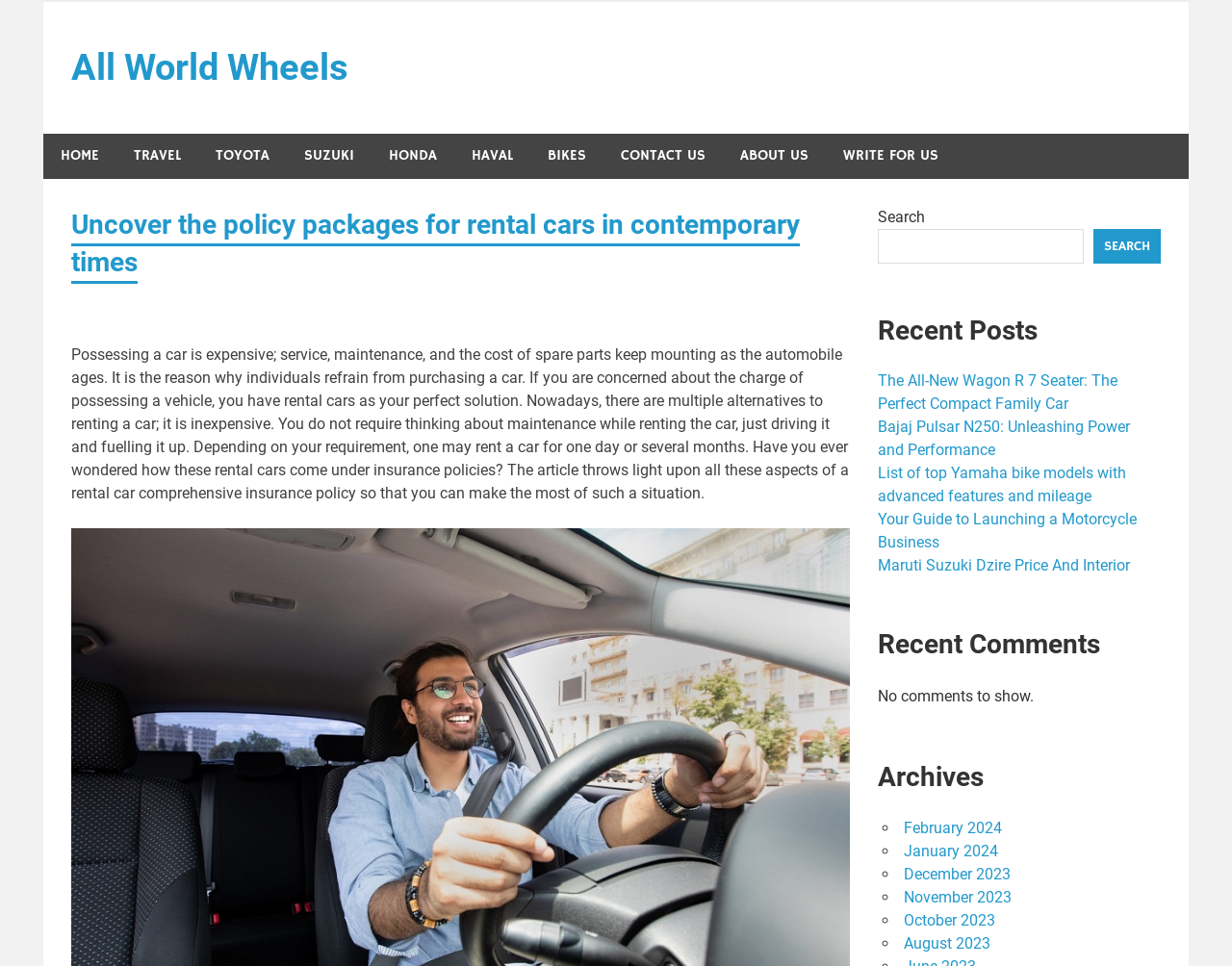What is the advantage of renting a car?
Look at the image and respond with a one-word or short phrase answer.

No maintenance worries